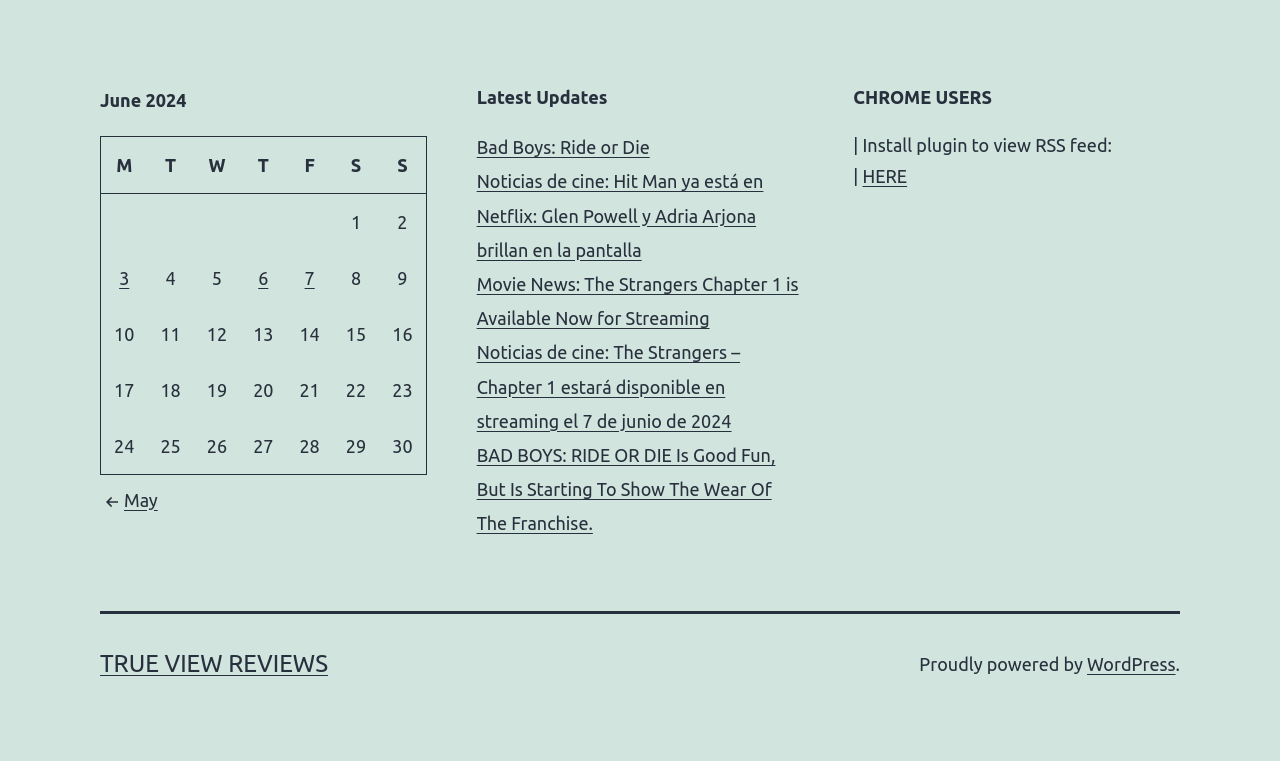Could you specify the bounding box coordinates for the clickable section to complete the following instruction: "Go to previous month"?

[0.078, 0.643, 0.123, 0.67]